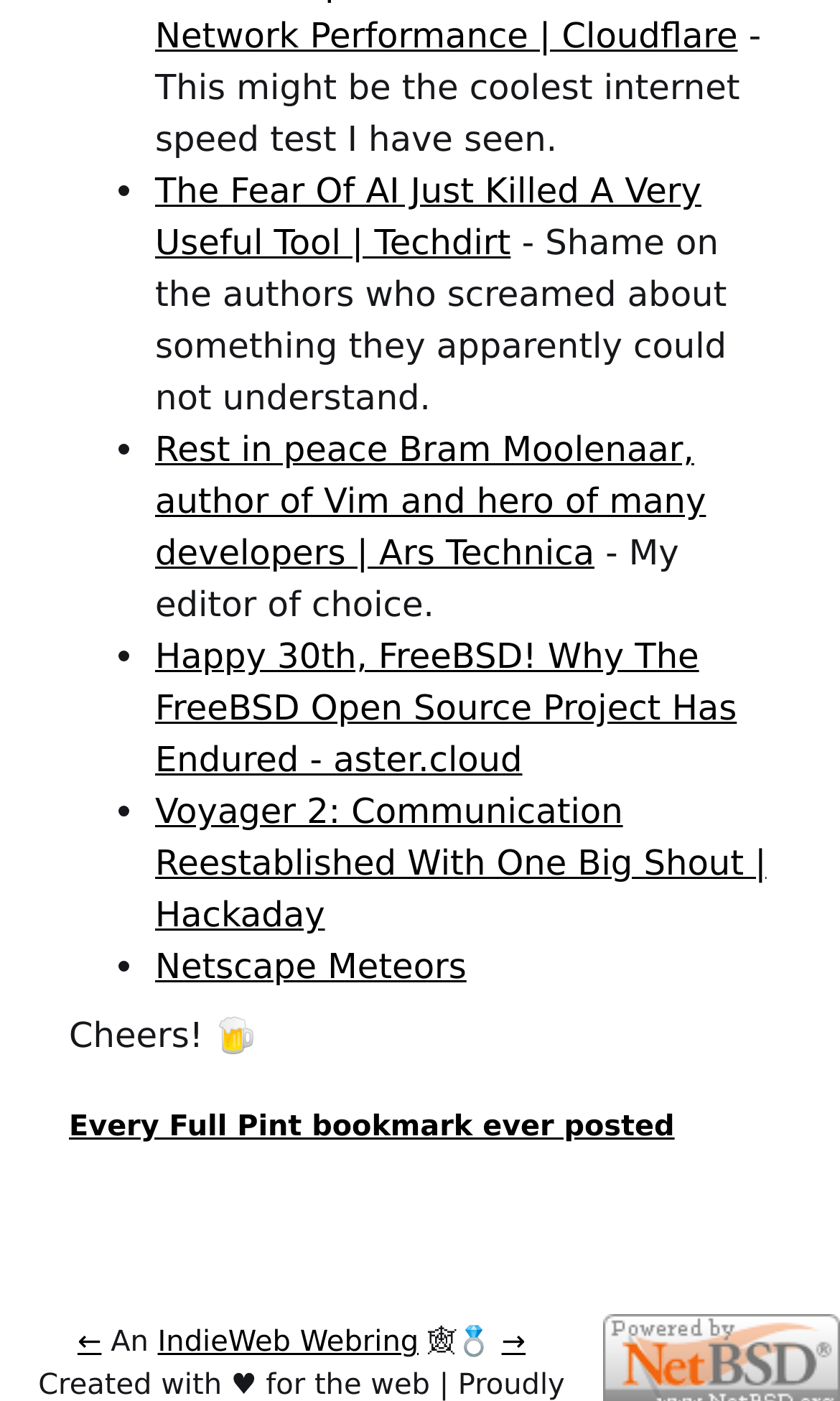Determine the bounding box coordinates for the region that must be clicked to execute the following instruction: "View every Full Pint bookmark ever posted".

[0.082, 0.794, 0.803, 0.817]